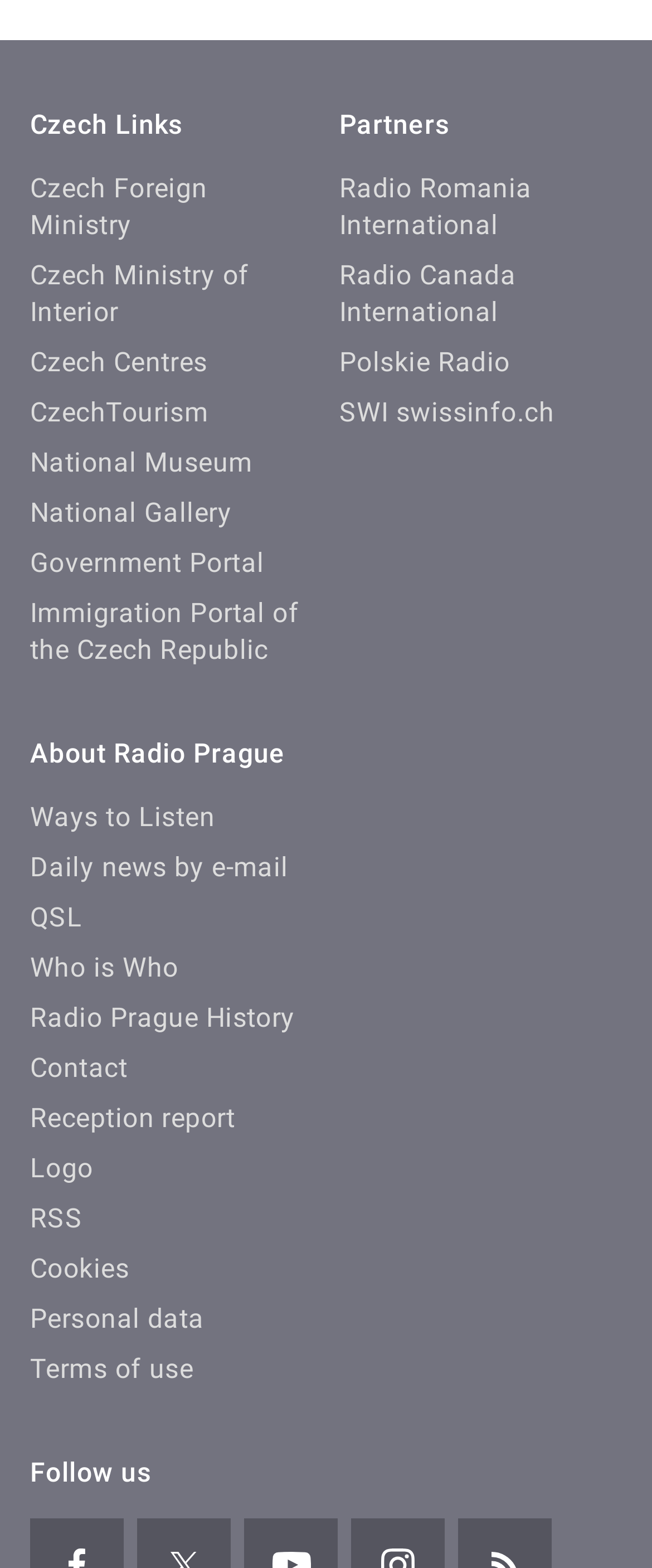Could you indicate the bounding box coordinates of the region to click in order to complete this instruction: "Chat online".

None